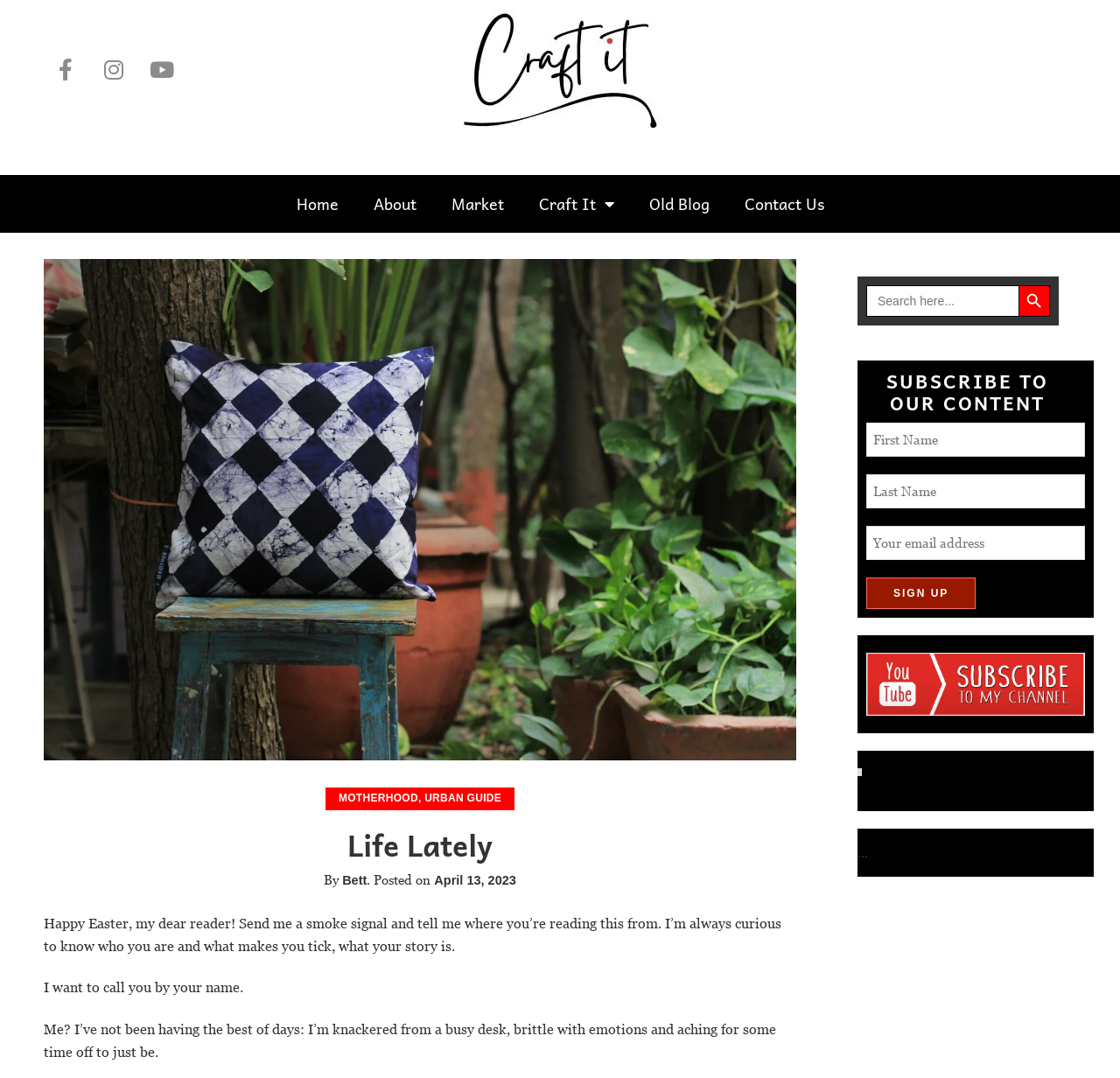Observe the image and answer the following question in detail: What is the topic of the blog post?

I inferred the topic of the blog post by reading the text, which starts with 'Happy Easter, my dear reader!'. This indicates that the blog post is related to Easter.